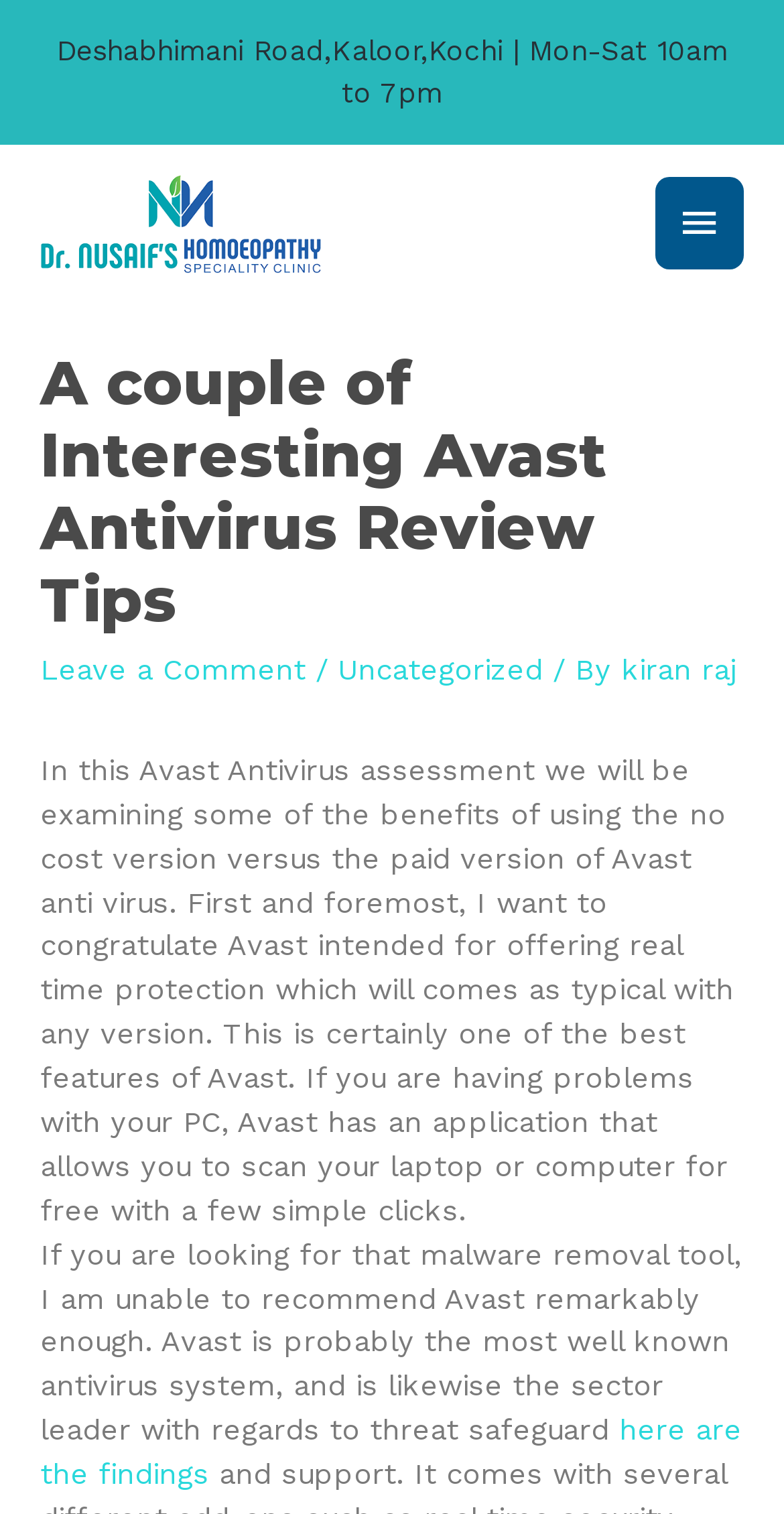Who is the author of the article?
Answer with a single word or phrase, using the screenshot for reference.

kiran raj